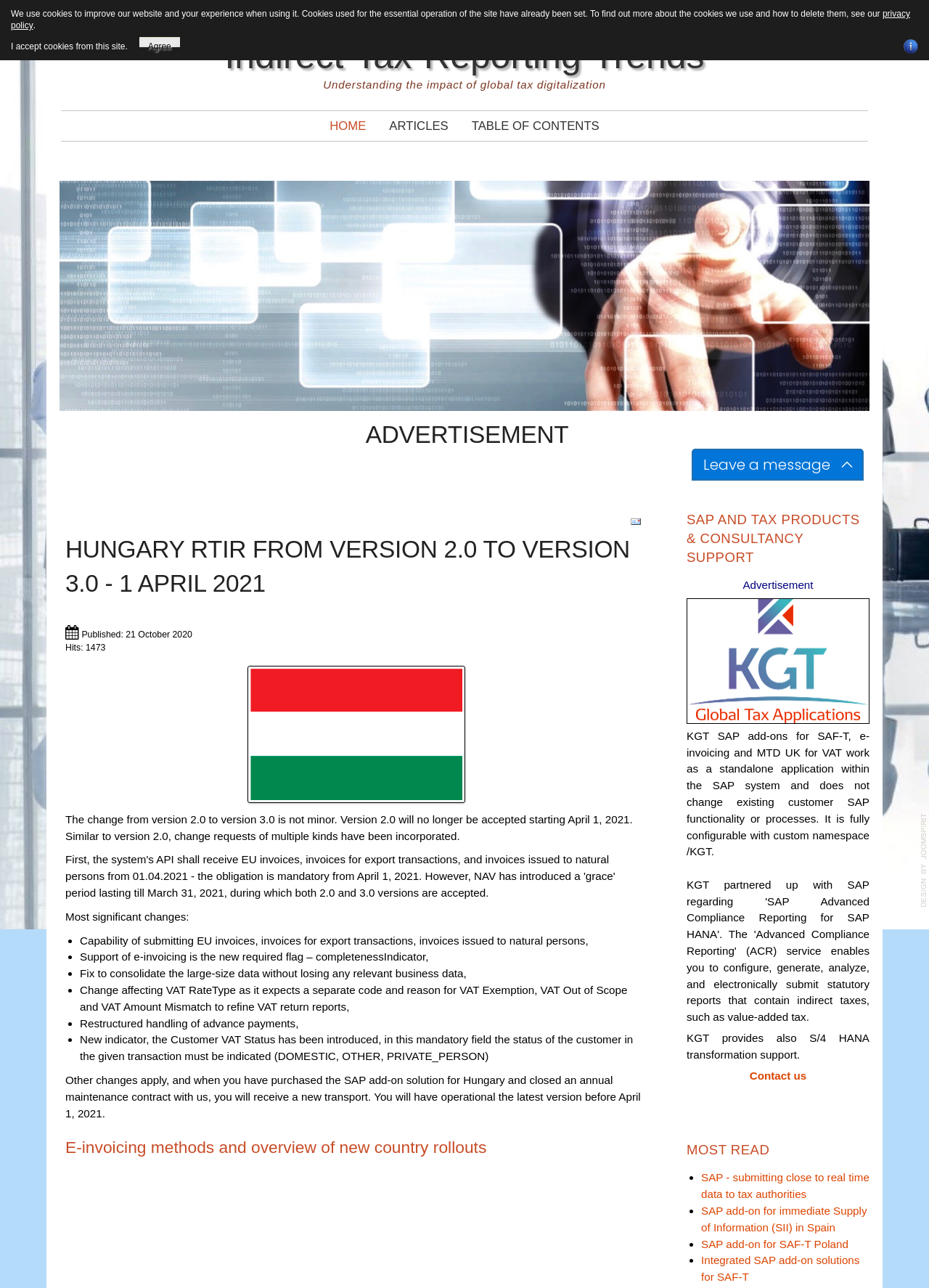Find the bounding box coordinates for the element described here: "ENTERTAINING".

None